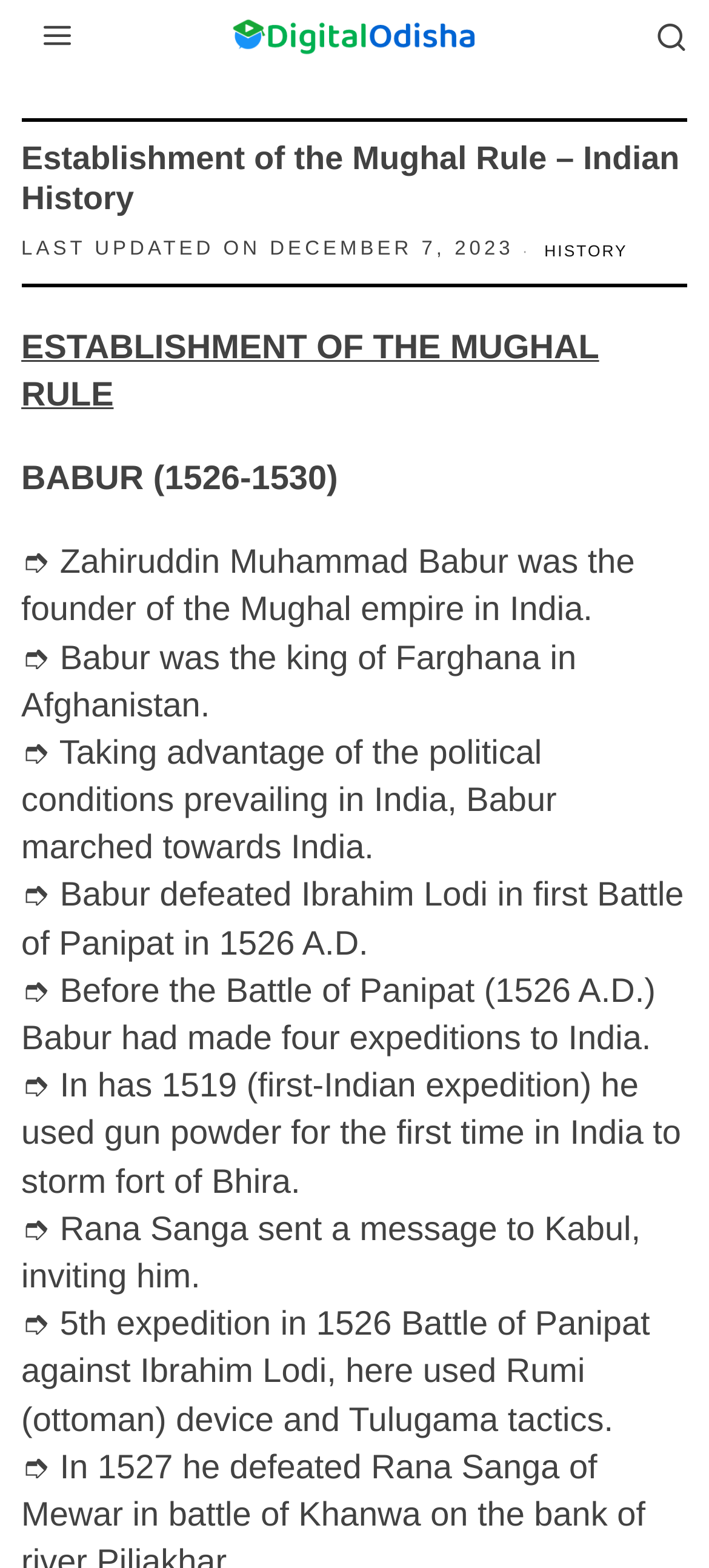Please give a concise answer to this question using a single word or phrase: 
When was the webpage last updated?

December 7, 2023